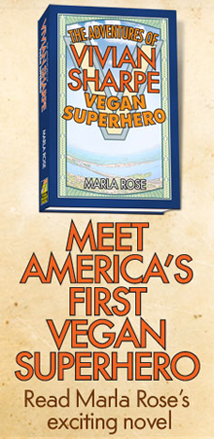What is the theme of the book?
Based on the image content, provide your answer in one word or a short phrase.

Veganism